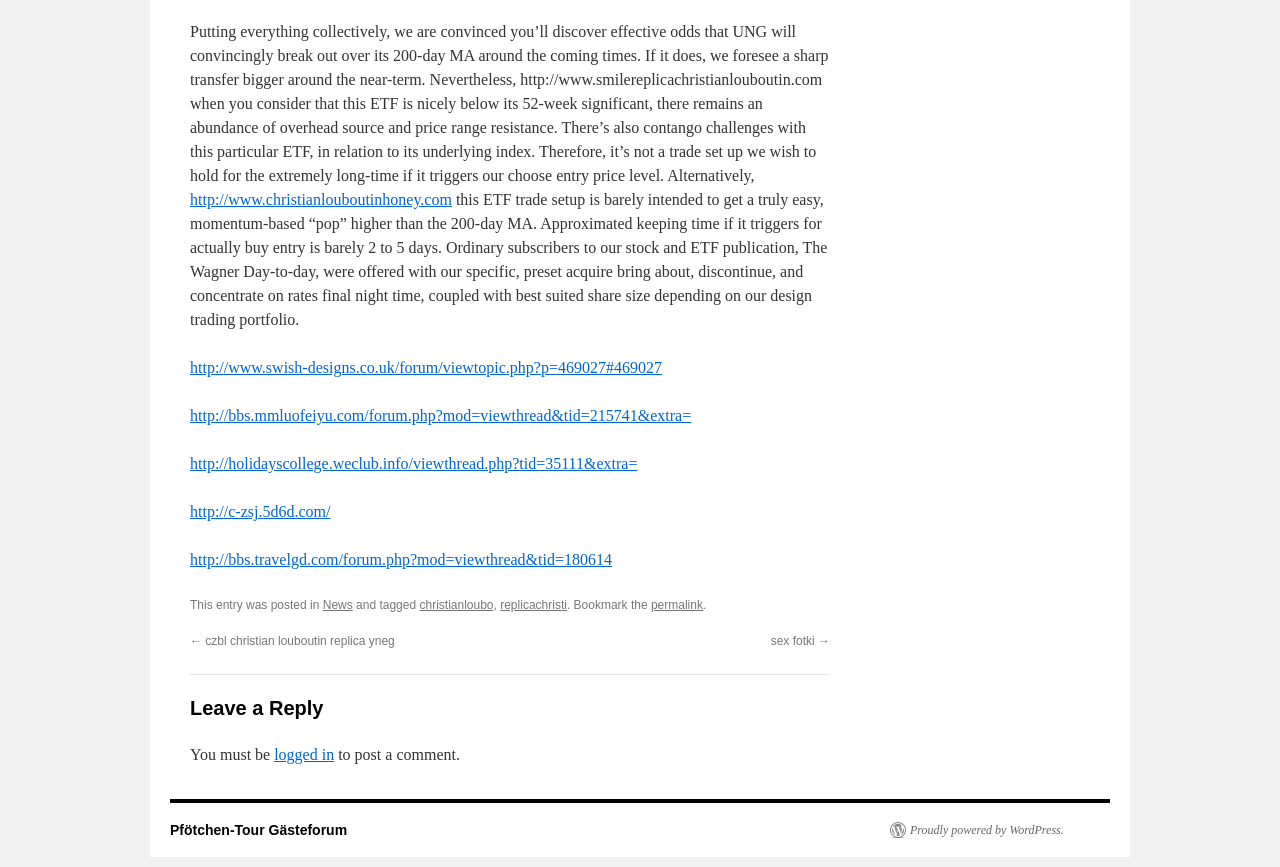Determine the bounding box coordinates for the element that should be clicked to follow this instruction: "Follow the permalink". The coordinates should be given as four float numbers between 0 and 1, in the format [left, top, right, bottom].

[0.509, 0.69, 0.549, 0.706]